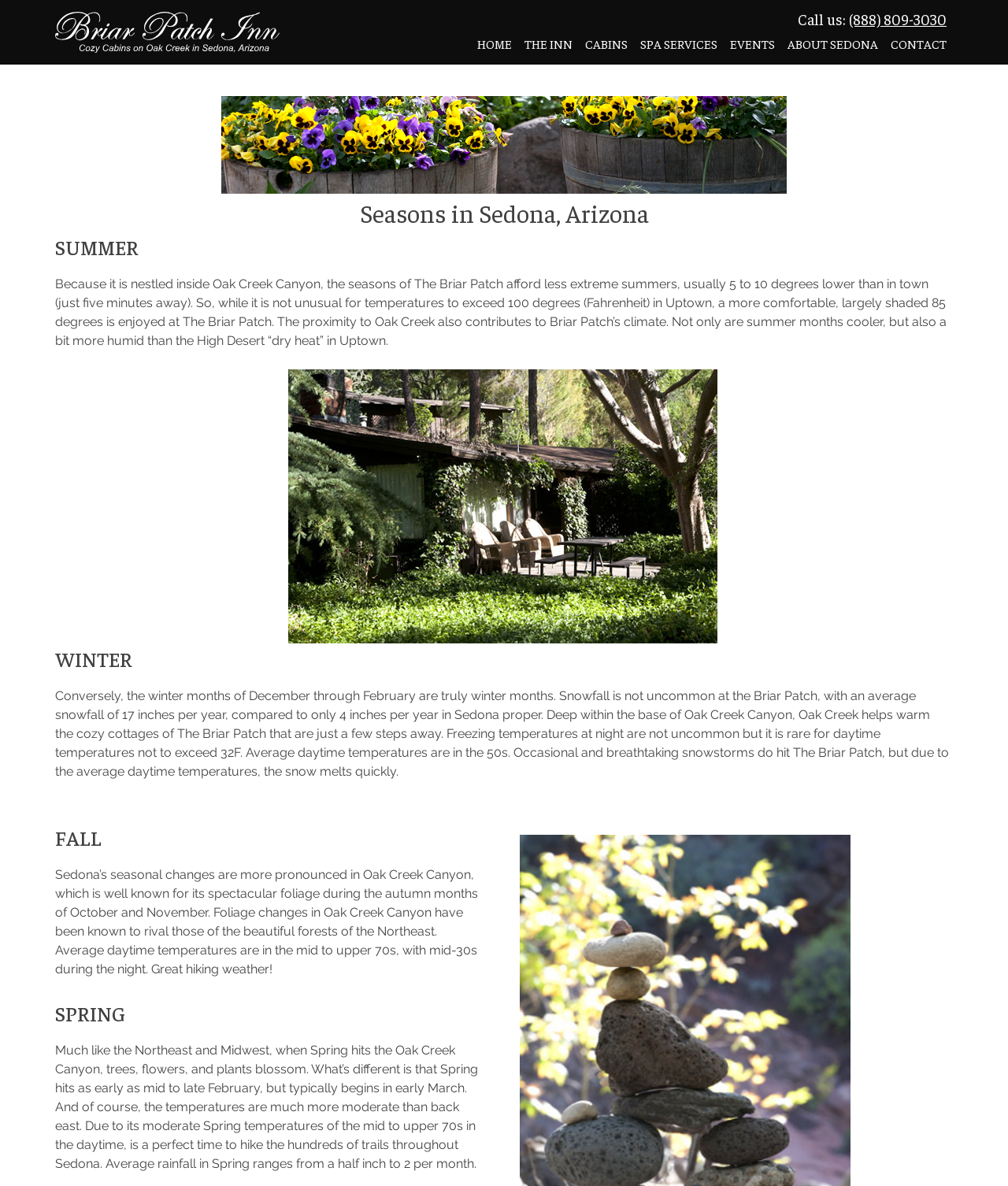Using the provided element description "Home", determine the bounding box coordinates of the UI element.

[0.467, 0.027, 0.514, 0.047]